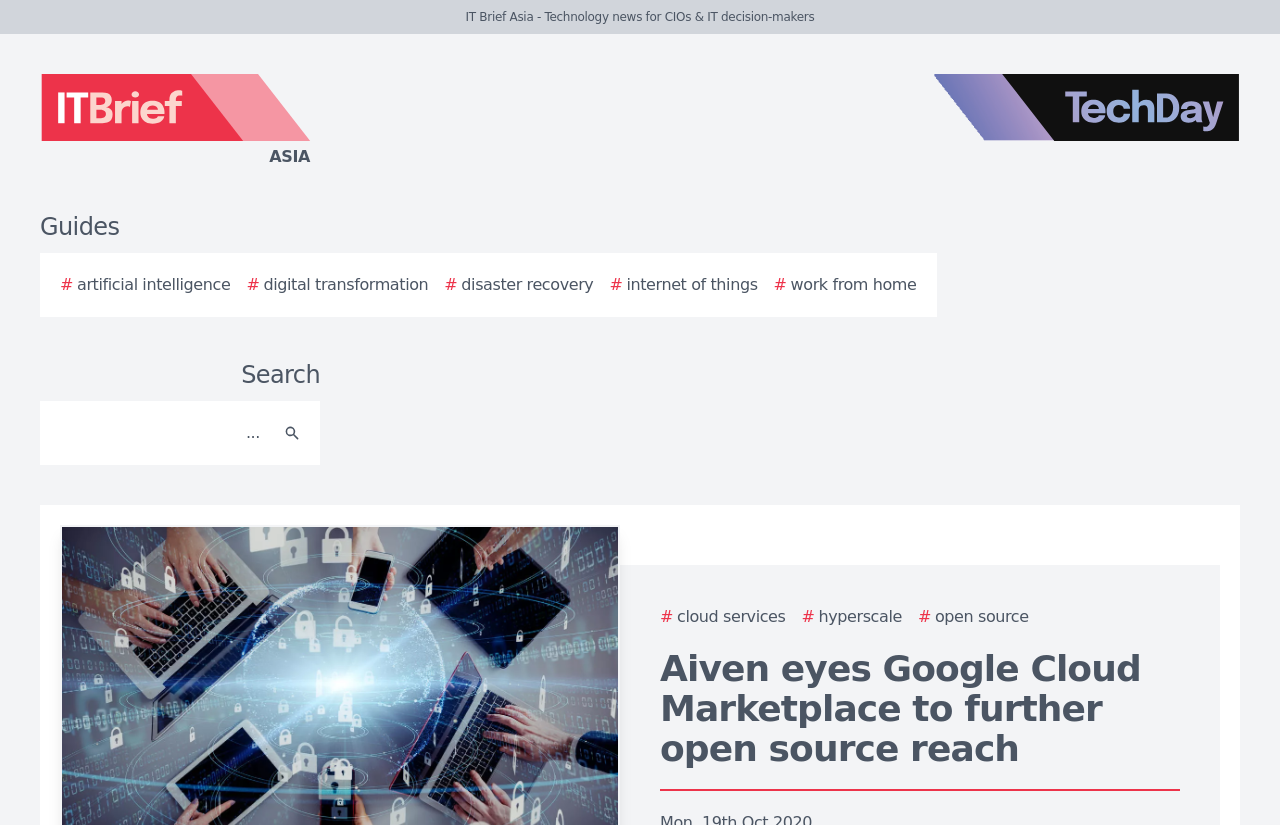What is the purpose of the textbox at the top?
Please provide a single word or phrase as your answer based on the image.

Search